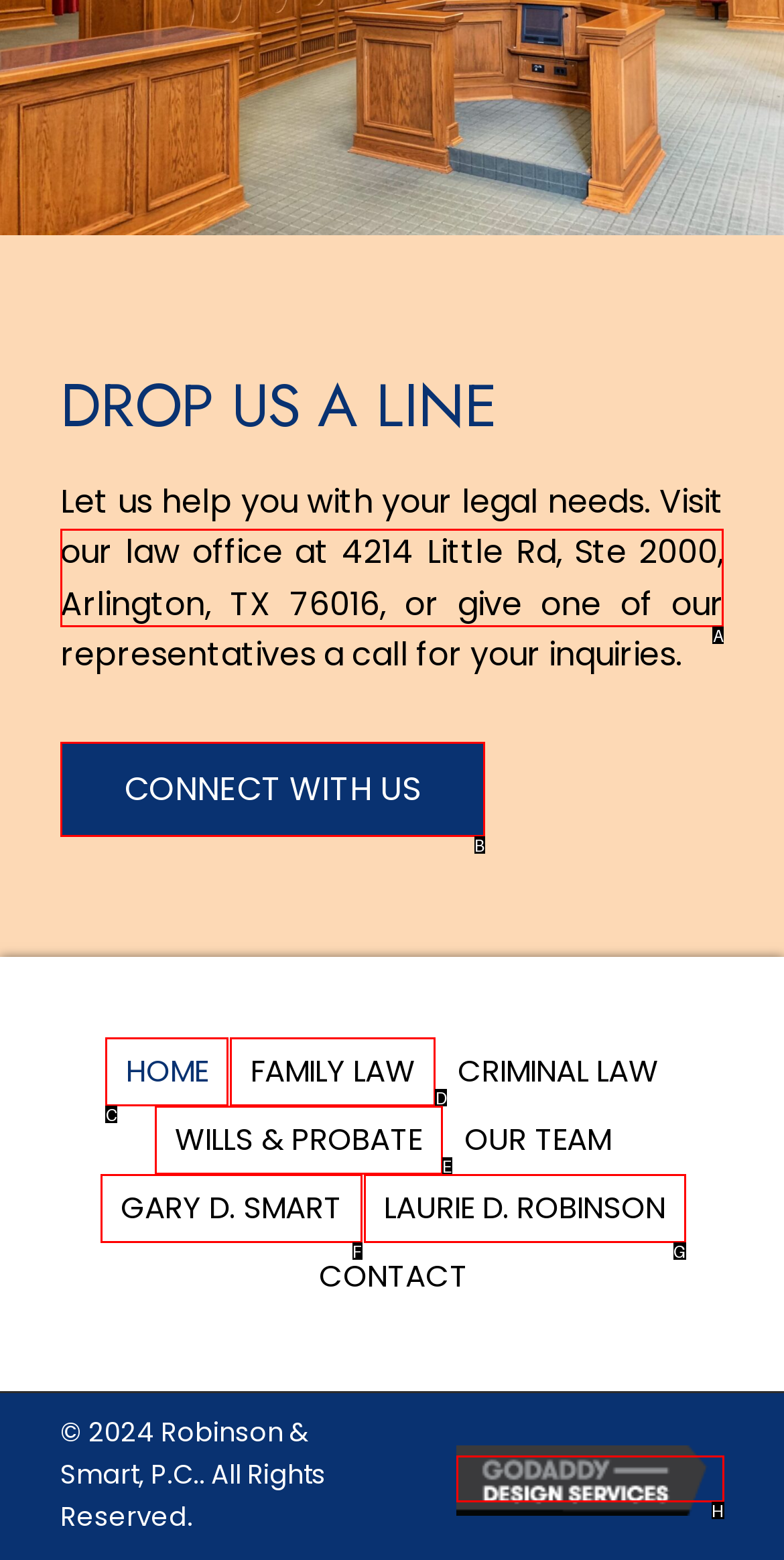Pick the option that should be clicked to perform the following task: Contact the law office
Answer with the letter of the selected option from the available choices.

A